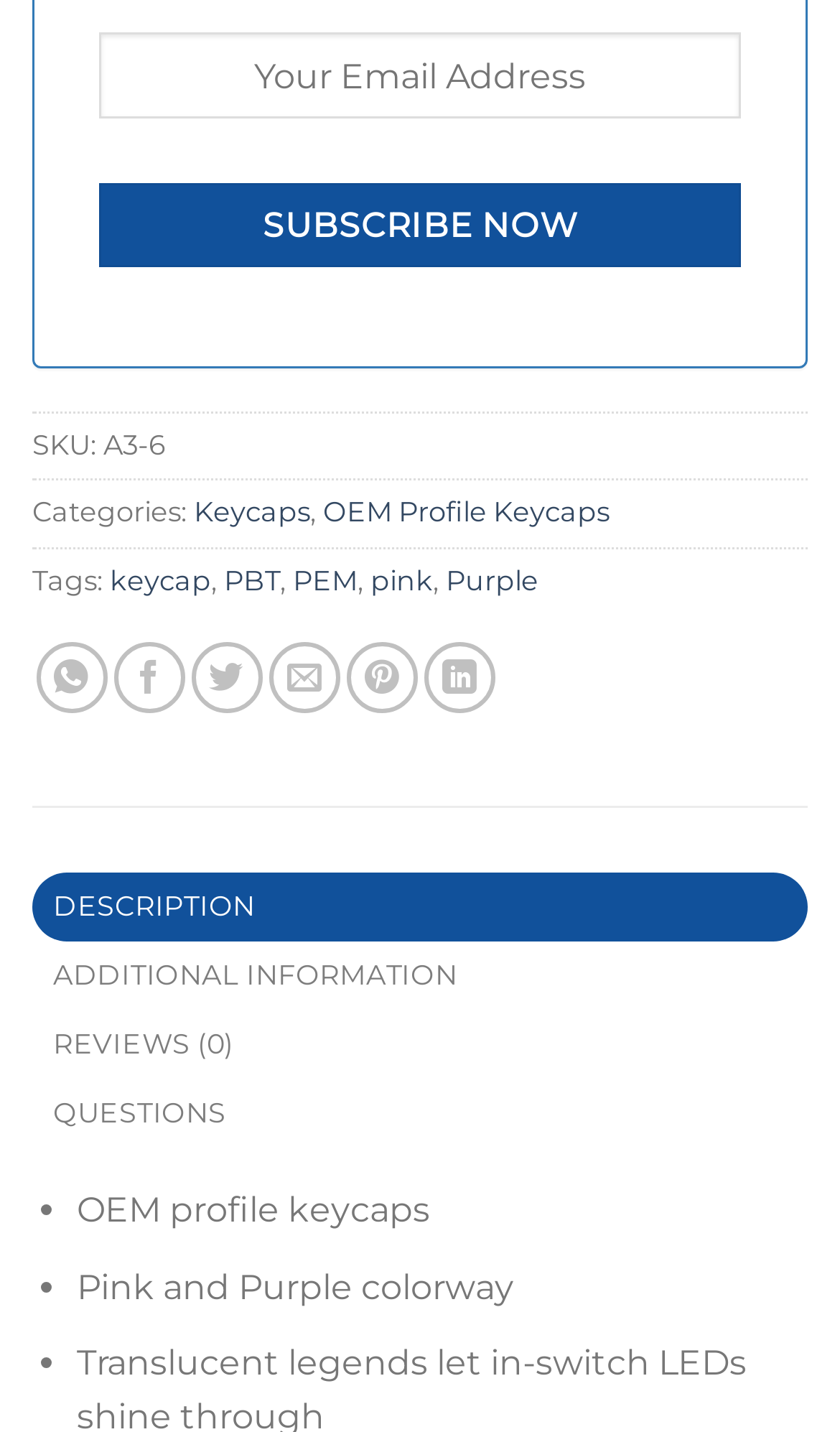From the element description name="cwgstock_submit" value="Subscribe Now", predict the bounding box coordinates of the UI element. The coordinates must be specified in the format (top-left x, top-left y, bottom-right x, bottom-right y) and should be within the 0 to 1 range.

[0.118, 0.128, 0.882, 0.187]